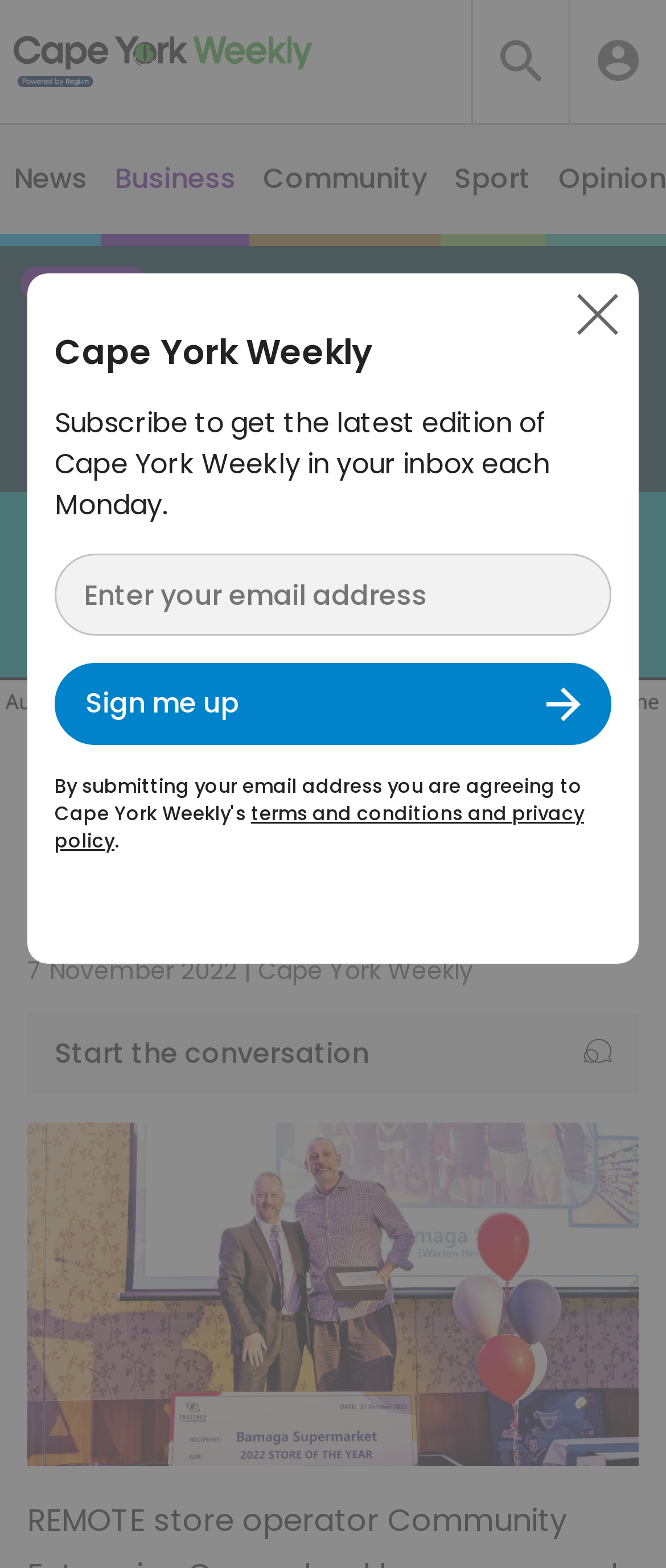Kindly provide the bounding box coordinates of the section you need to click on to fulfill the given instruction: "Go to Cape York Weekly homepage".

[0.021, 0.023, 0.468, 0.056]